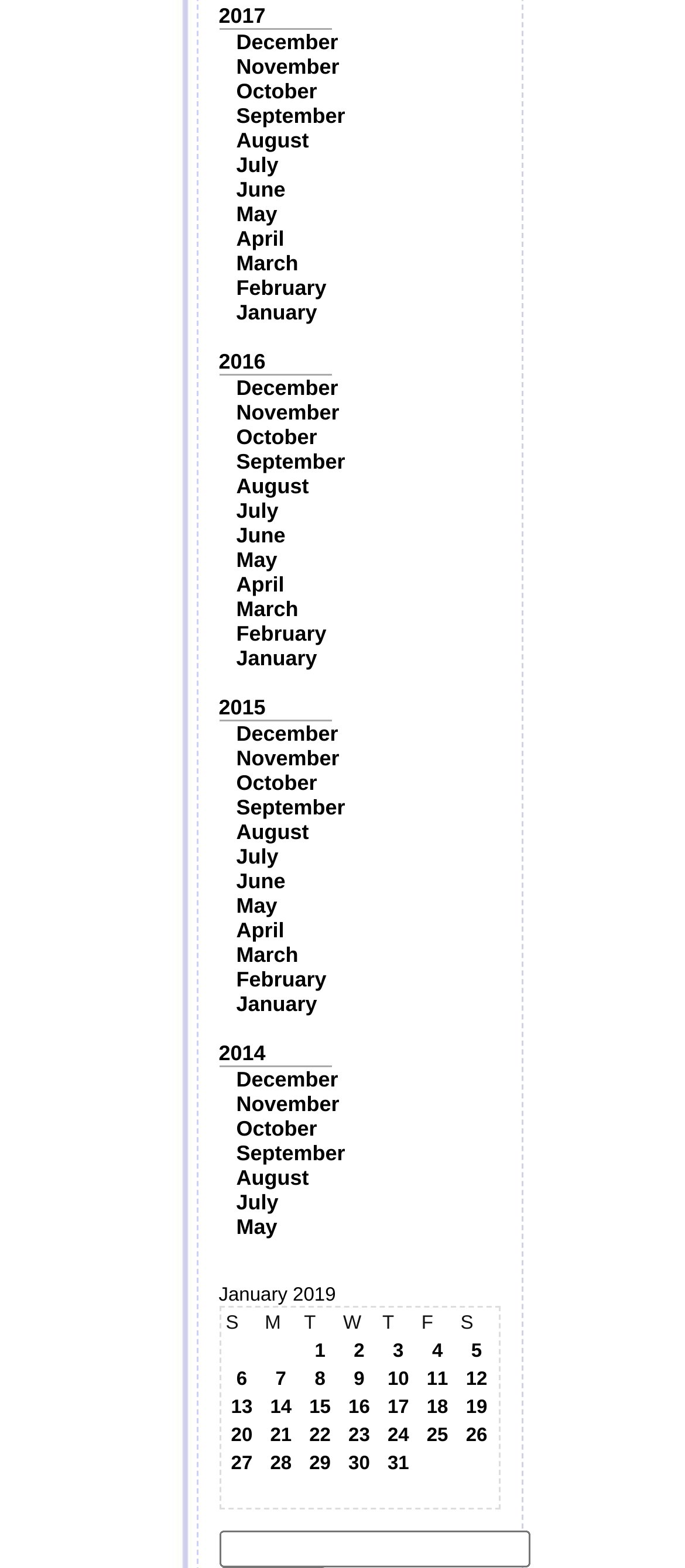Use a single word or phrase to answer the question:
How many days are in the month?

At least 9